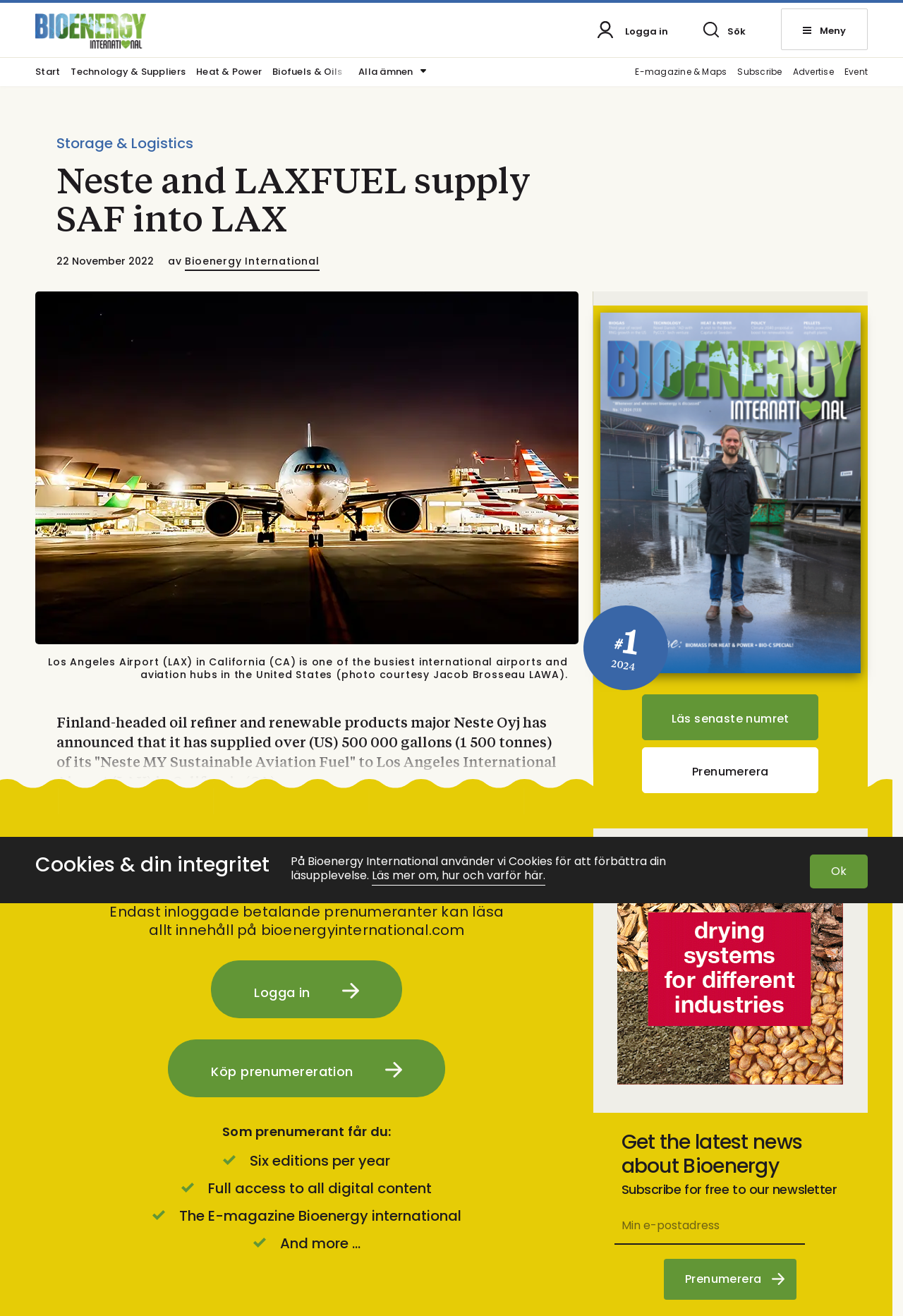What is the main title displayed on this webpage?

Neste and LAXFUEL supply SAF into LAX